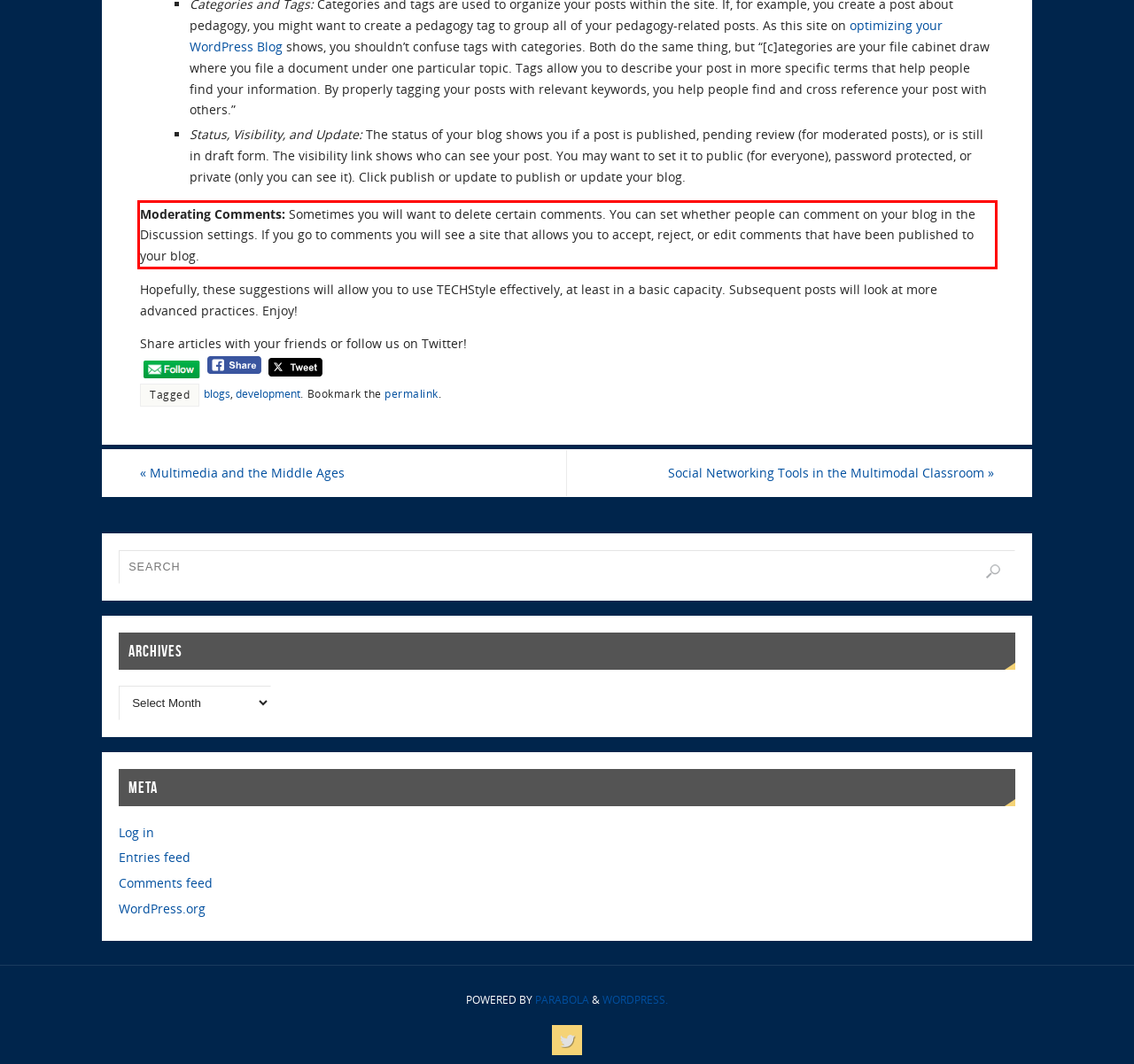Identify and extract the text within the red rectangle in the screenshot of the webpage.

Moderating Comments: Sometimes you will want to delete certain comments. You can set whether people can comment on your blog in the Discussion settings. If you go to comments you will see a site that allows you to accept, reject, or edit comments that have been published to your blog.